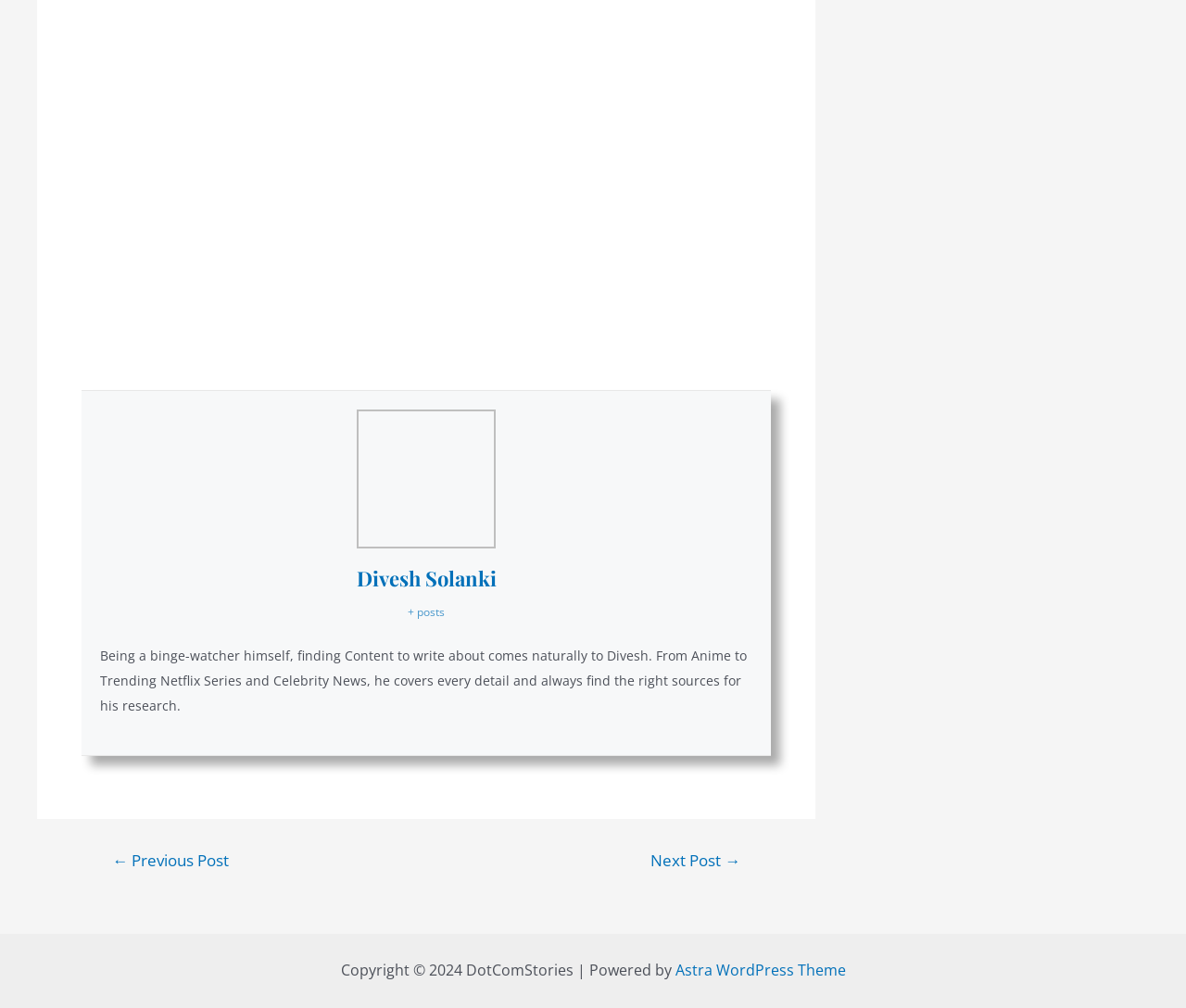Answer briefly with one word or phrase:
What is the copyright year of the website?

2024